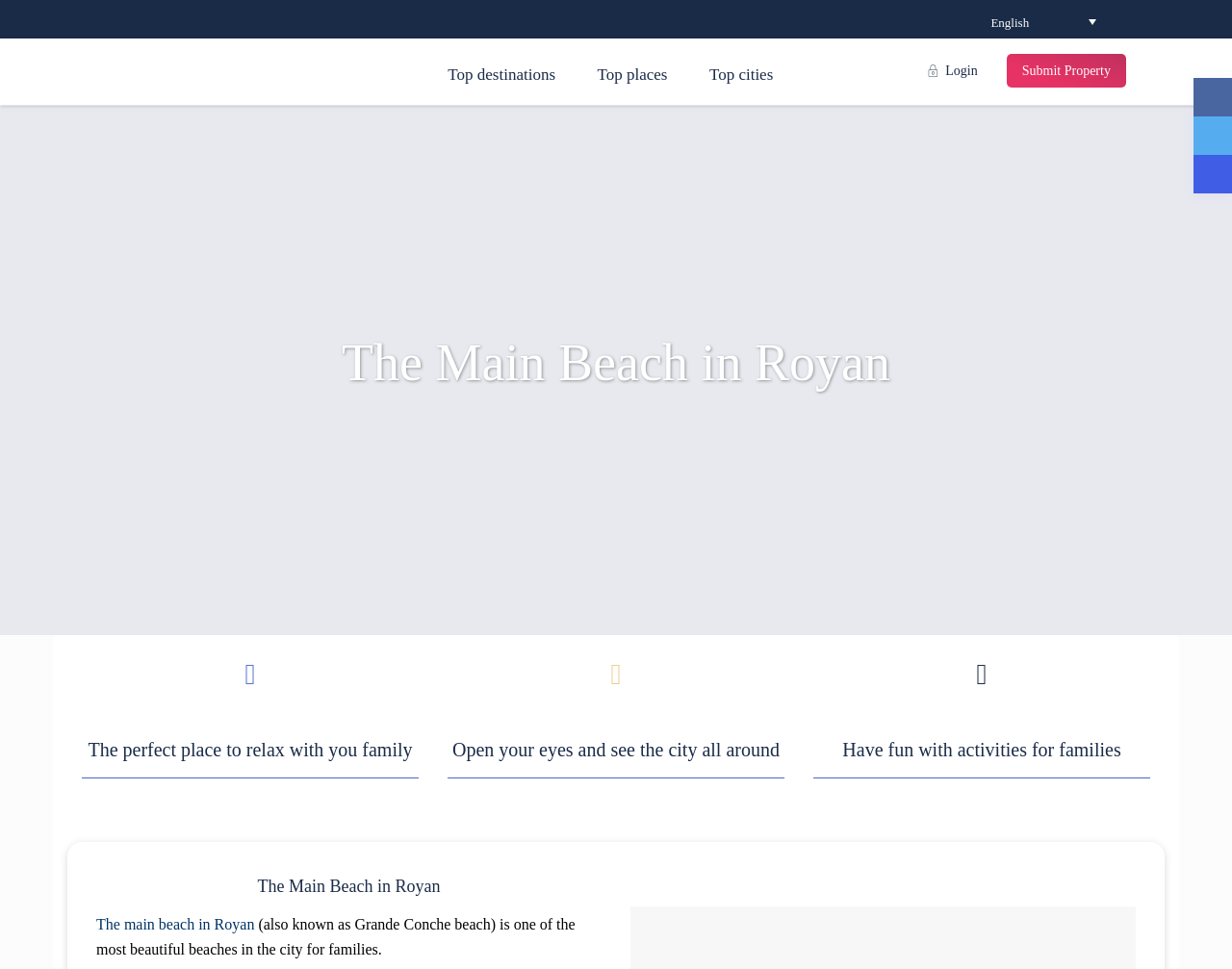Generate the text content of the main heading of the webpage.

The Main Beach in Royan